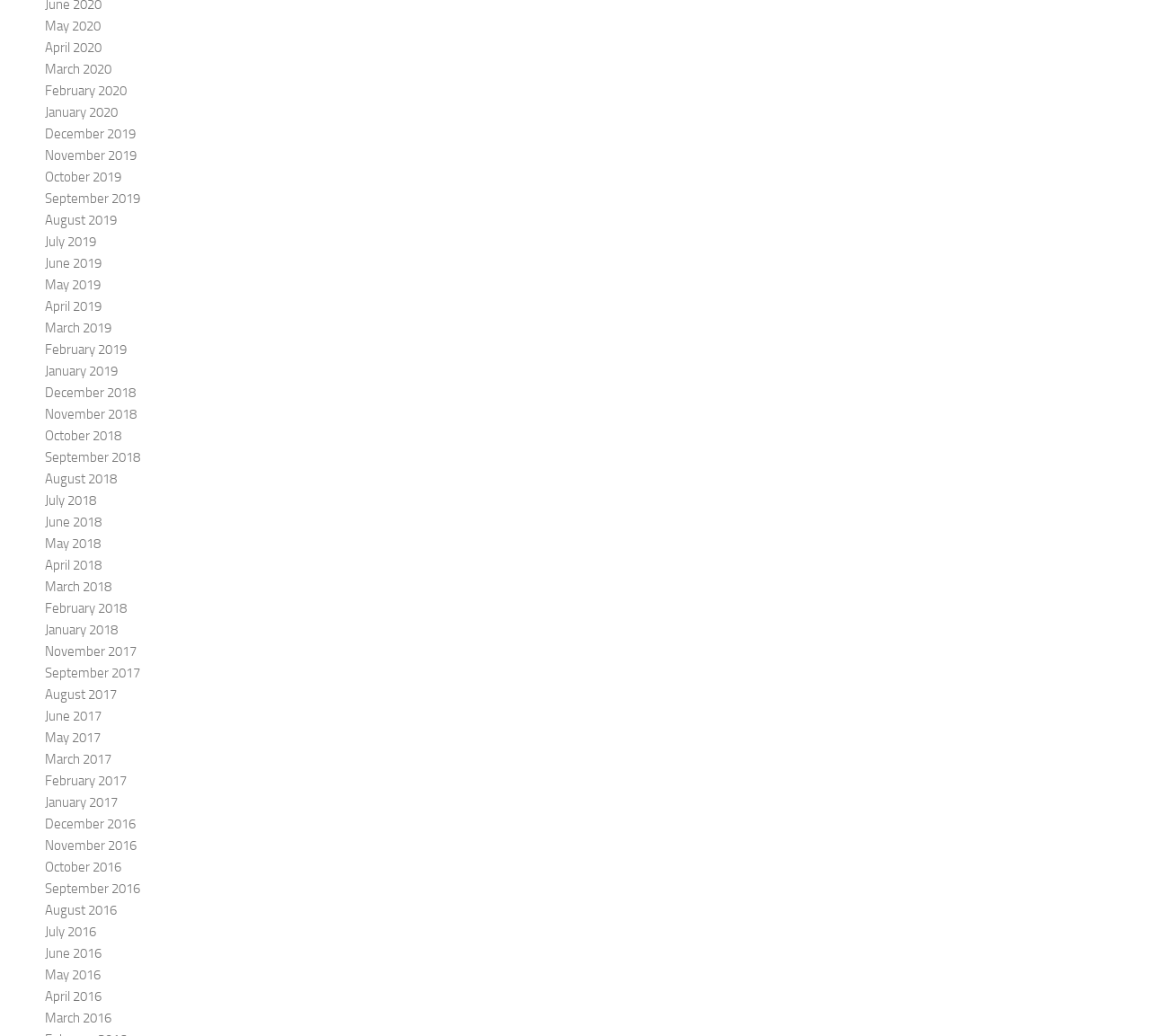Given the element description Writer / Researcher / Consultant, specify the bounding box coordinates of the corresponding UI element in the format (top-left x, top-left y, bottom-right x, bottom-right y). All values must be between 0 and 1.

None